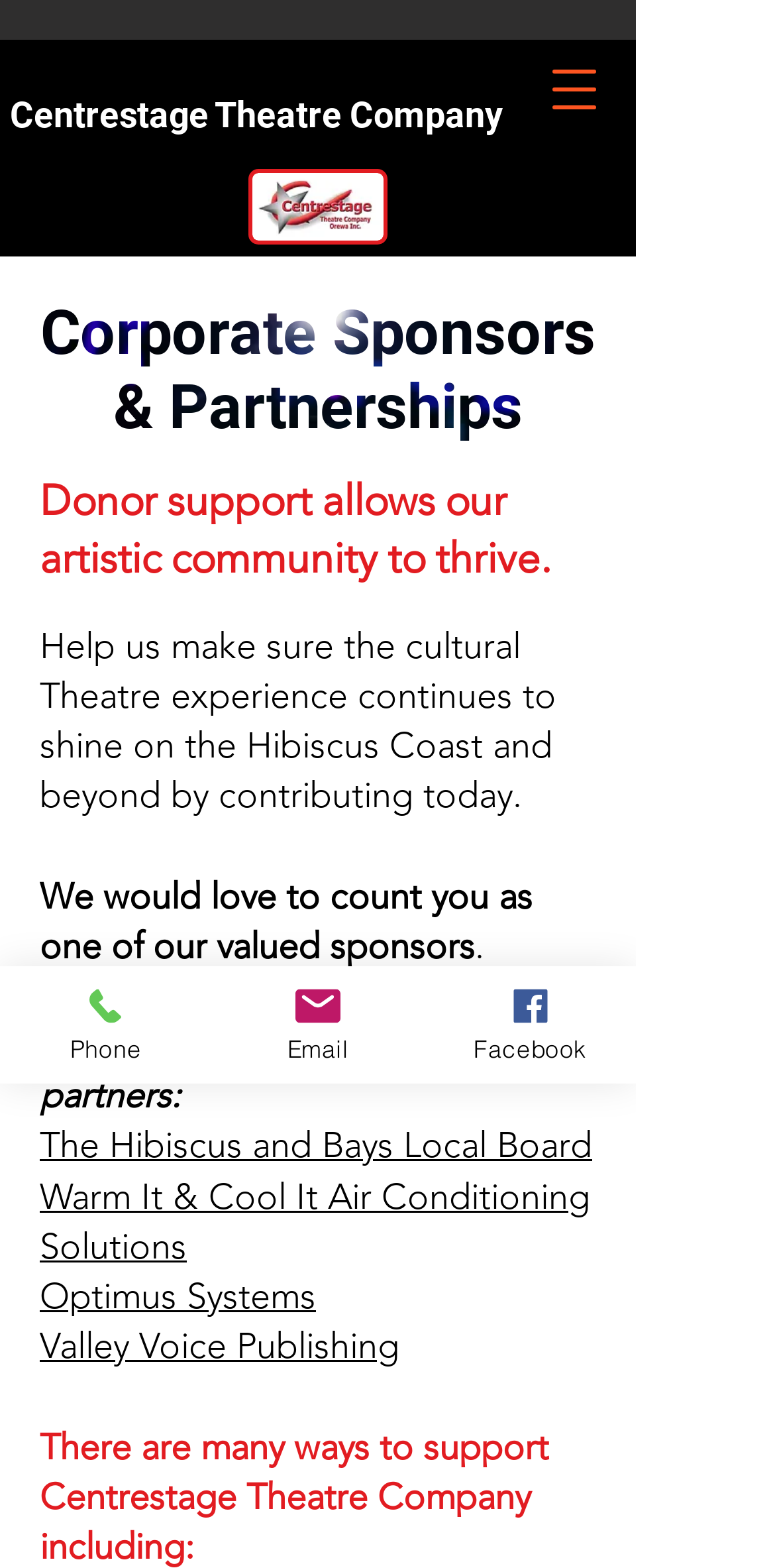What is the call to action for sponsors?
Please provide a single word or phrase in response based on the screenshot.

Contribute today